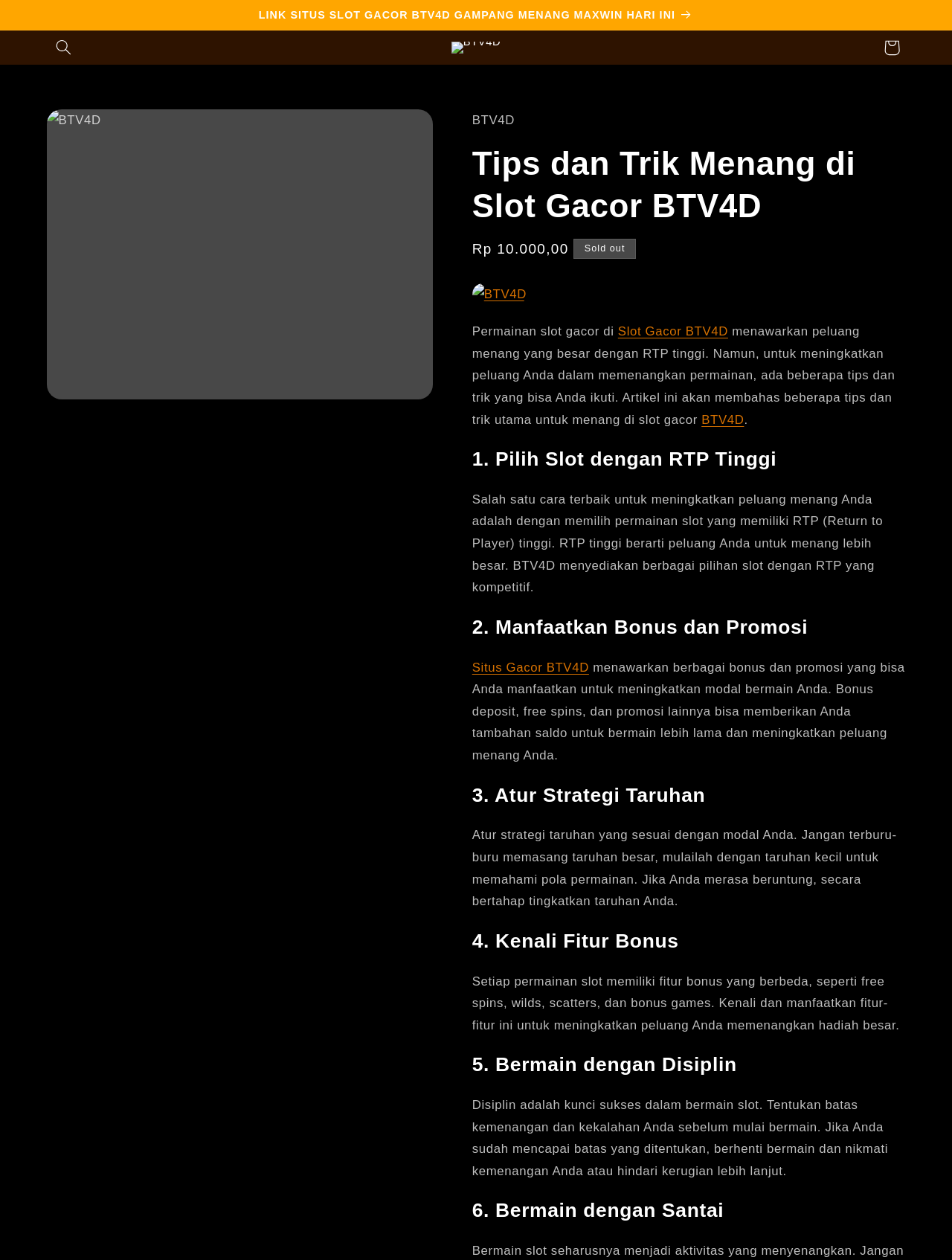Calculate the bounding box coordinates for the UI element based on the following description: "Skip to product information". Ensure the coordinates are four float numbers between 0 and 1, i.e., [left, top, right, bottom].

[0.048, 0.086, 0.148, 0.115]